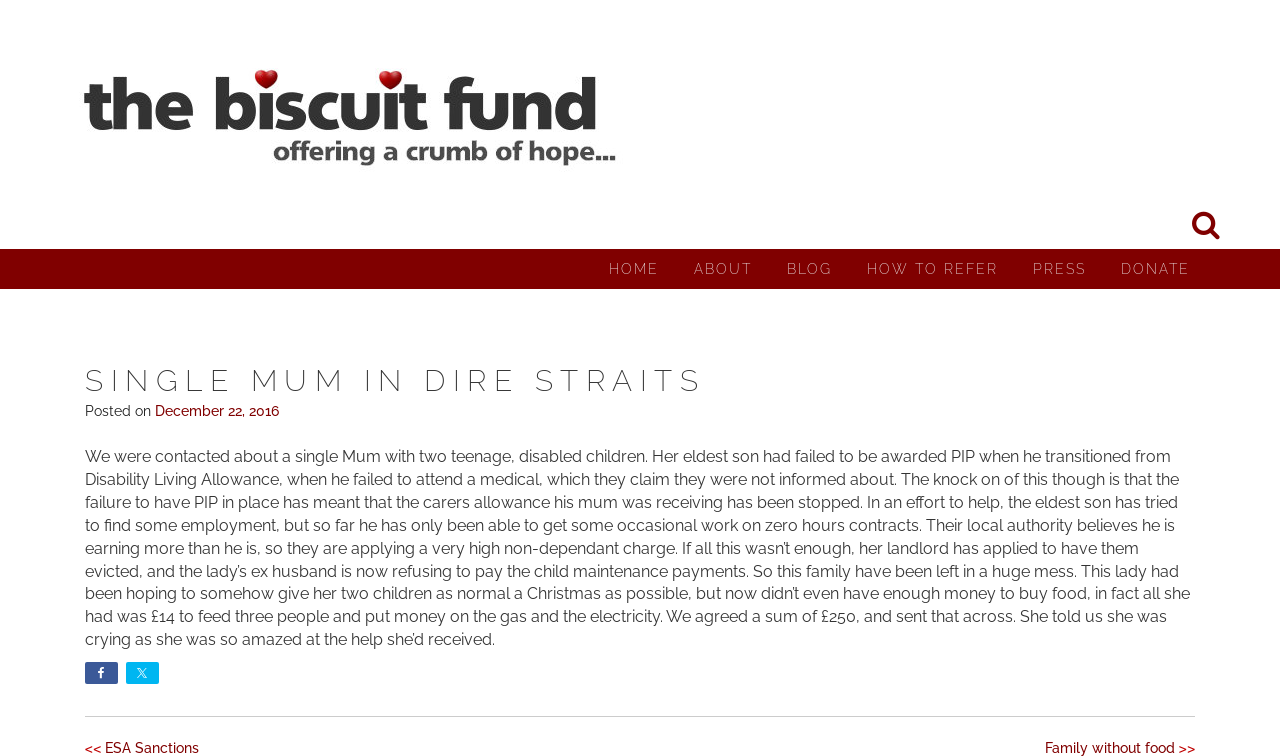Pinpoint the bounding box coordinates of the element to be clicked to execute the instruction: "Donate to The Biscuit Fund".

[0.876, 0.329, 0.93, 0.382]